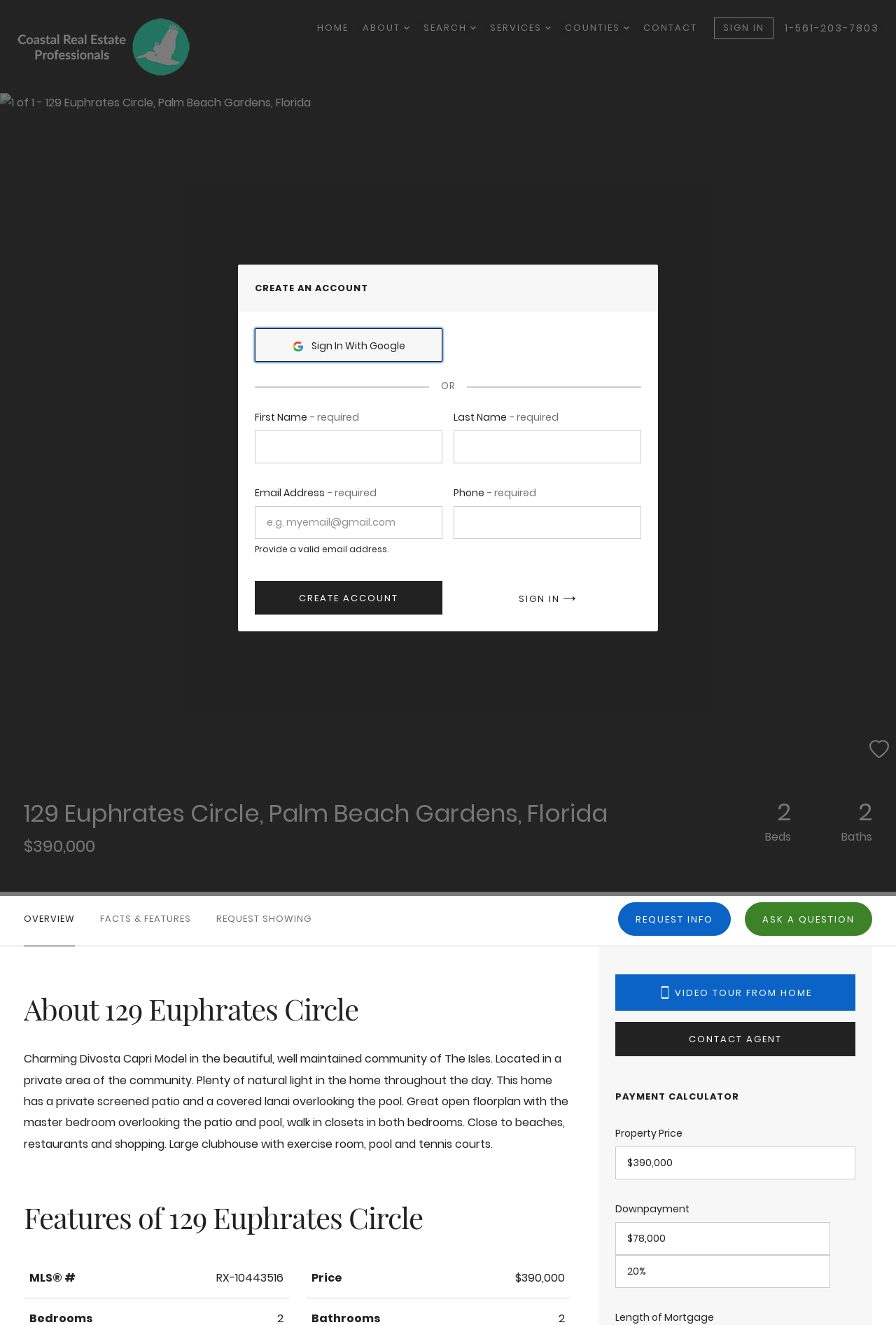Create a detailed narrative of the webpage’s visual and textual elements.

This webpage is a property listing for a house located at 129 Euphrates Circle, Palm Beach Gardens, Florida. At the top of the page, there is a navigation menu with links to the homepage, home, about, search, services, counties, contact, and sign in. Below the navigation menu, there is a large image of the property, taking up most of the width of the page.

To the right of the image, there is a section with details about the property, including the price, $390,000, and a brief description of the property. Below this section, there are links to overview, facts and features, and request showing.

Further down the page, there is a section with more detailed information about the property, including a description of the property, its features, and a payment calculator. The description mentions that the property is a charming Divosta Capri Model in a well-maintained community, with plenty of natural light and a private screened patio.

The features section is presented in a table format, with rows for MLS number, price, and other details. Below the features section, there are buttons to contact the agent, view a video tour, and request information.

On the right side of the page, there is a payment calculator section, where users can input the property price, down payment, and percentage to calculate the length of the mortgage.

At the bottom of the page, there is a dialog box for creating an account, with fields for first name, last name, email address, and phone number. There are also buttons to sign in with Google and create an account.